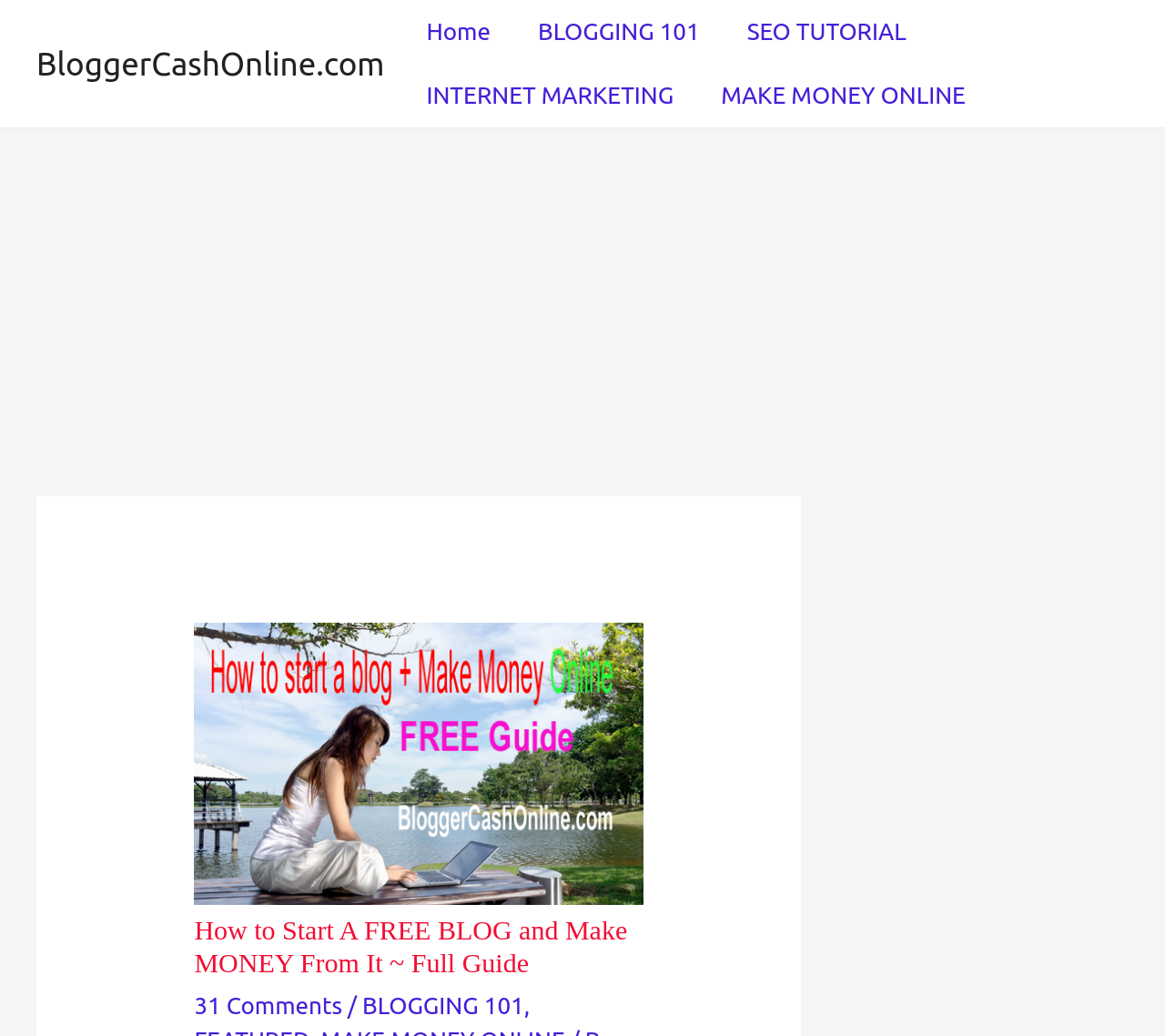Identify the bounding box coordinates of the clickable region to carry out the given instruction: "visit the home page".

[0.346, 0.0, 0.441, 0.062]